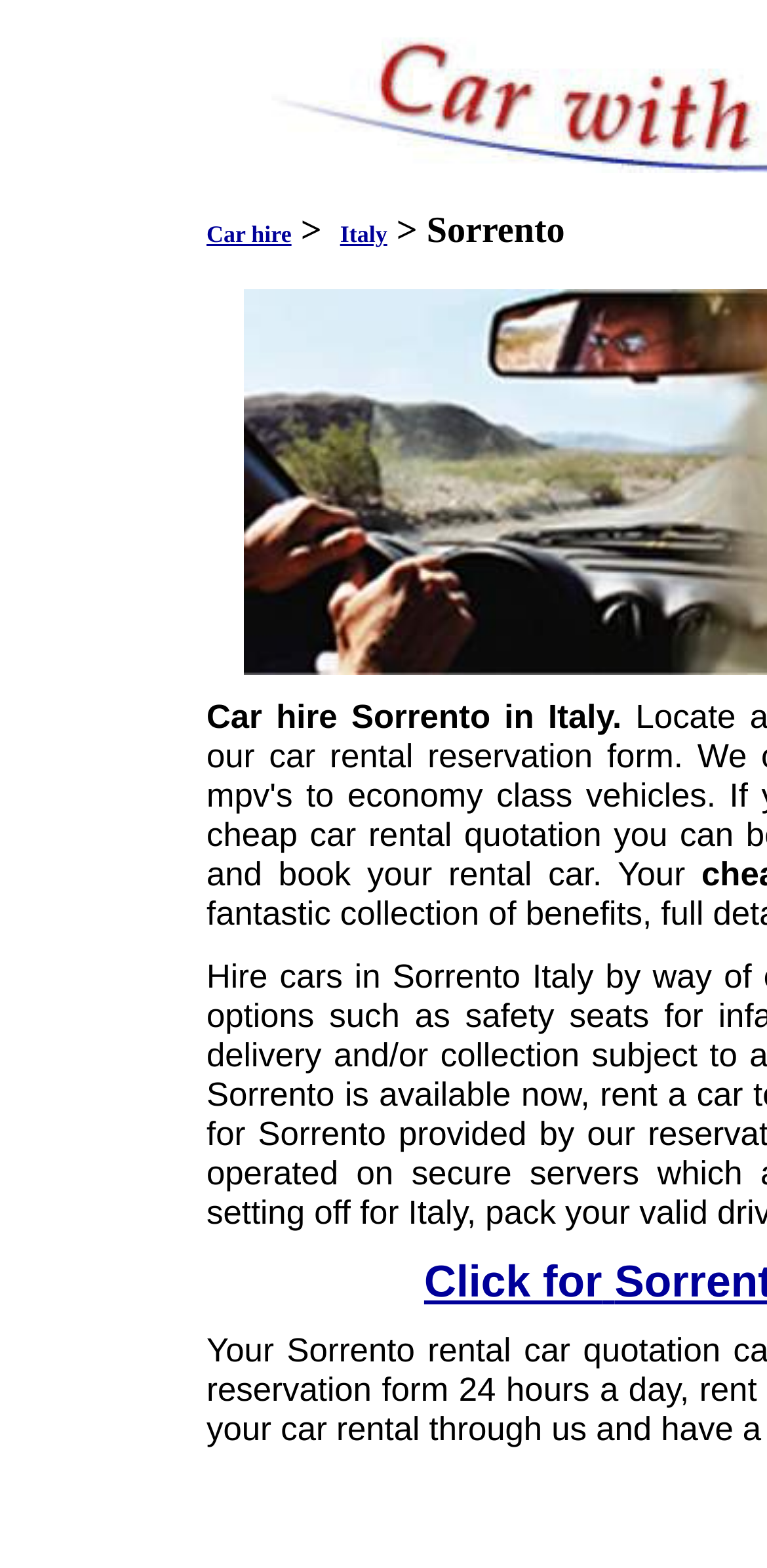Identify the bounding box coordinates for the UI element described as follows: Car hire. Use the format (top-left x, top-left y, bottom-right x, bottom-right y) and ensure all values are floating point numbers between 0 and 1.

[0.269, 0.14, 0.38, 0.158]